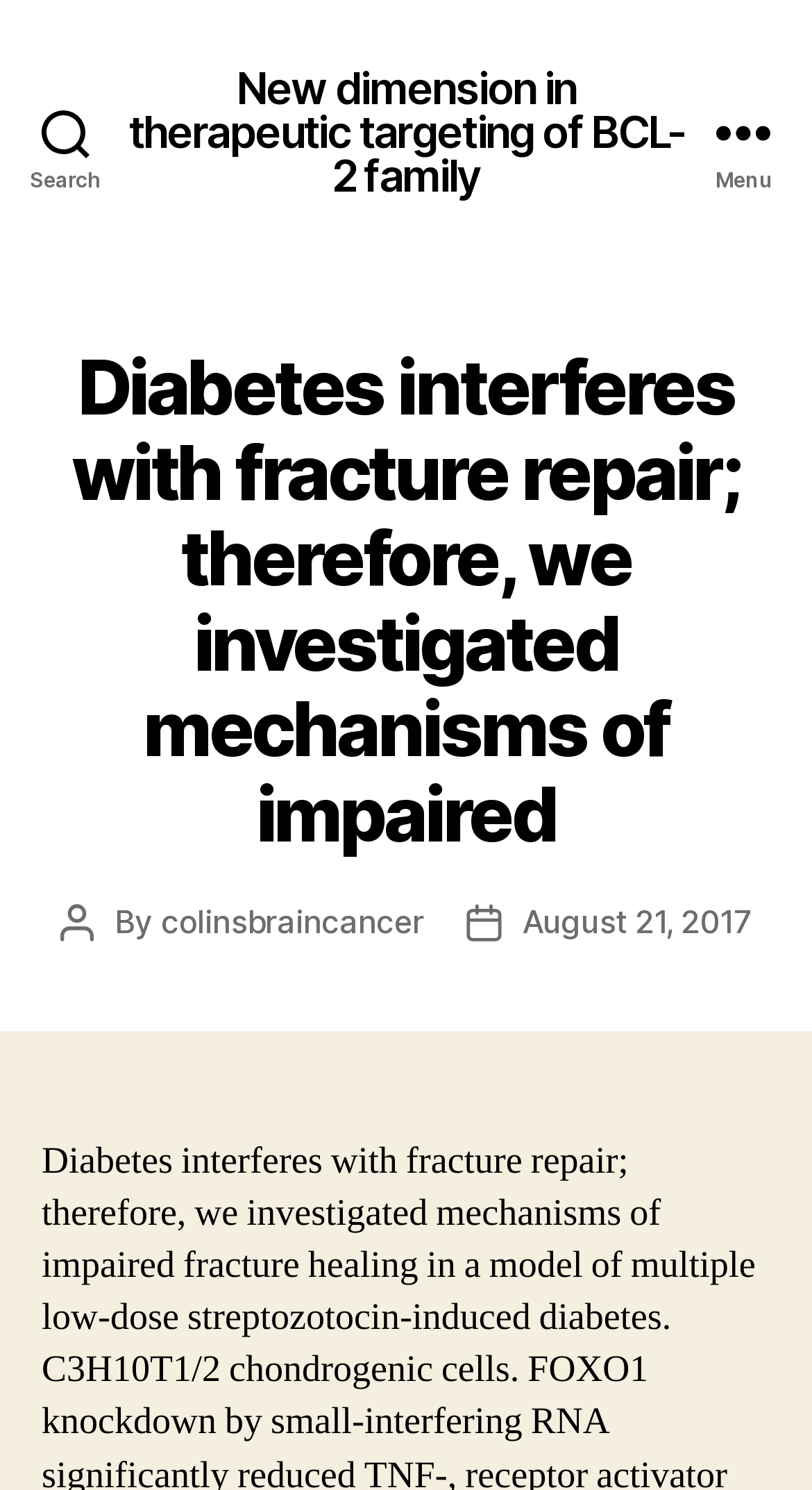From the webpage screenshot, identify the region described by parent_node: Data Aggregation. Provide the bounding box coordinates as (top-left x, top-left y, bottom-right x, bottom-right y), with each value being a floating point number between 0 and 1.

None